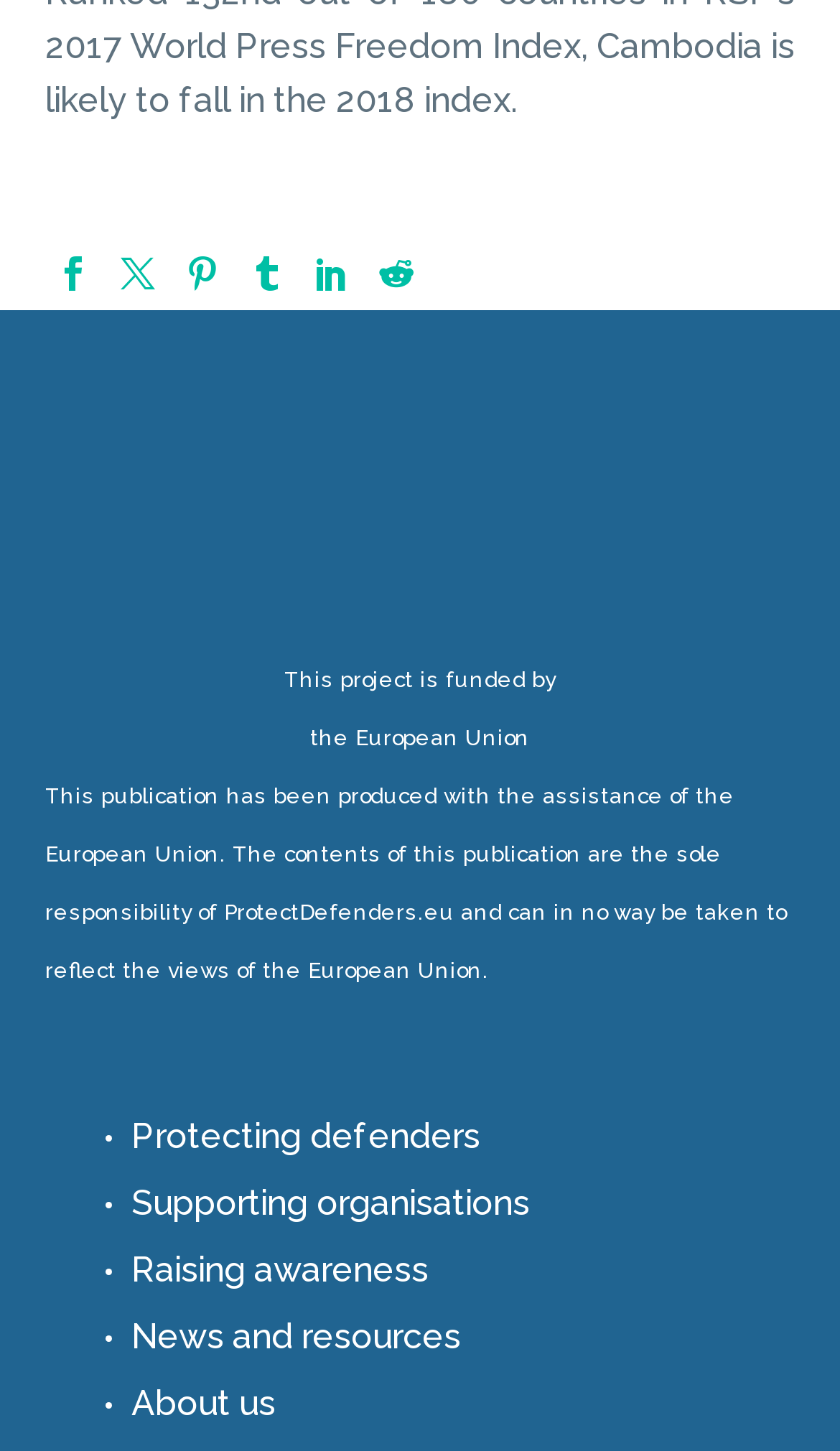Please find the bounding box coordinates of the element that must be clicked to perform the given instruction: "Learn about the organisation". The coordinates should be four float numbers from 0 to 1, i.e., [left, top, right, bottom].

[0.156, 0.953, 0.328, 0.982]